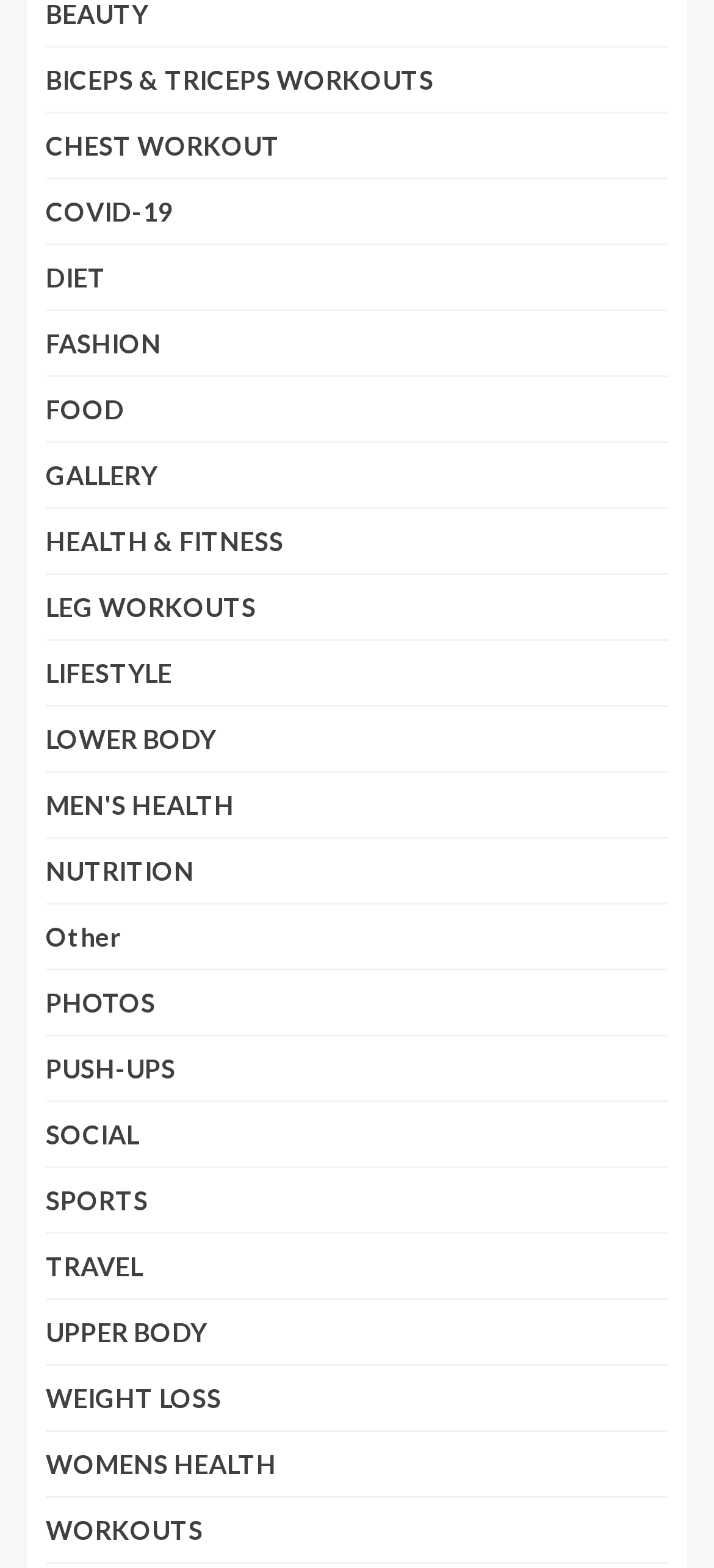Locate the bounding box coordinates of the area to click to fulfill this instruction: "Browse WORKOUTS". The bounding box should be presented as four float numbers between 0 and 1, in the order [left, top, right, bottom].

[0.064, 0.965, 0.285, 0.985]